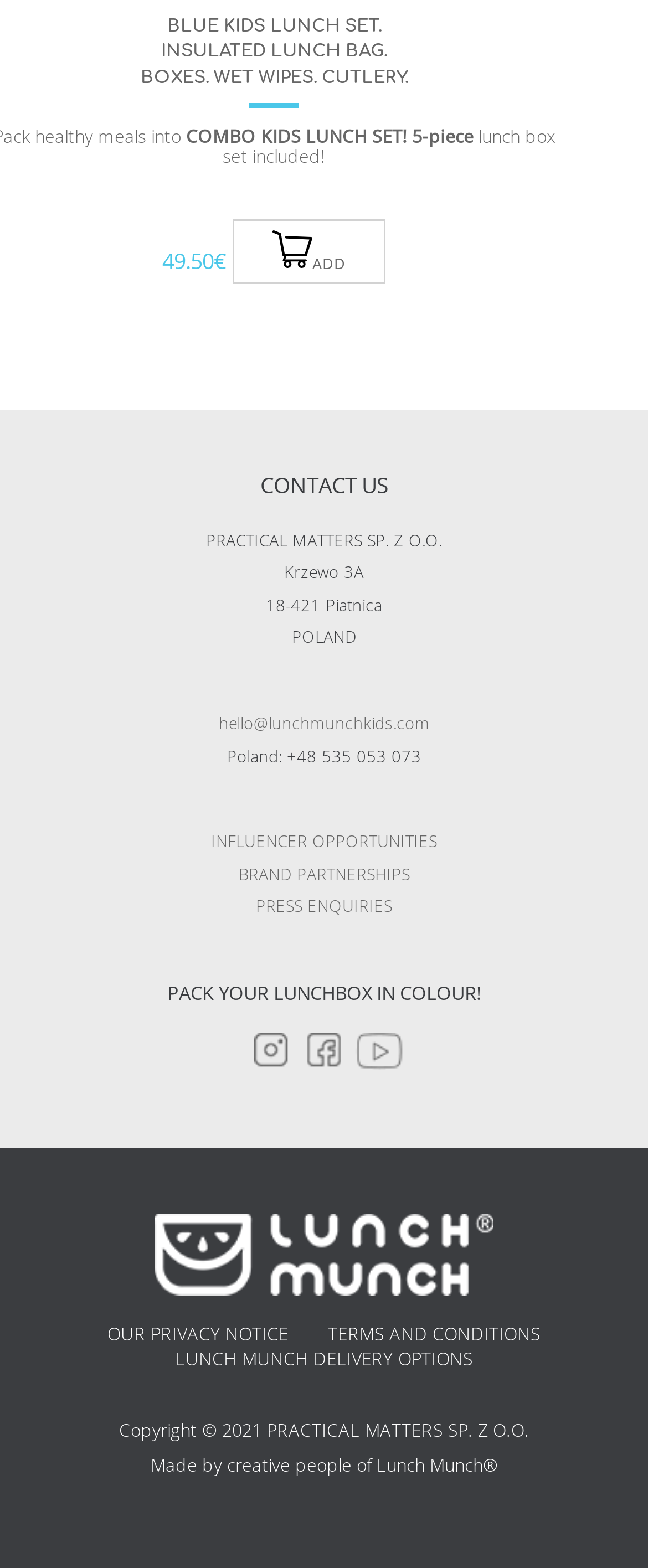Please determine the bounding box coordinates of the element to click on in order to accomplish the following task: "Search". Ensure the coordinates are four float numbers ranging from 0 to 1, i.e., [left, top, right, bottom].

None